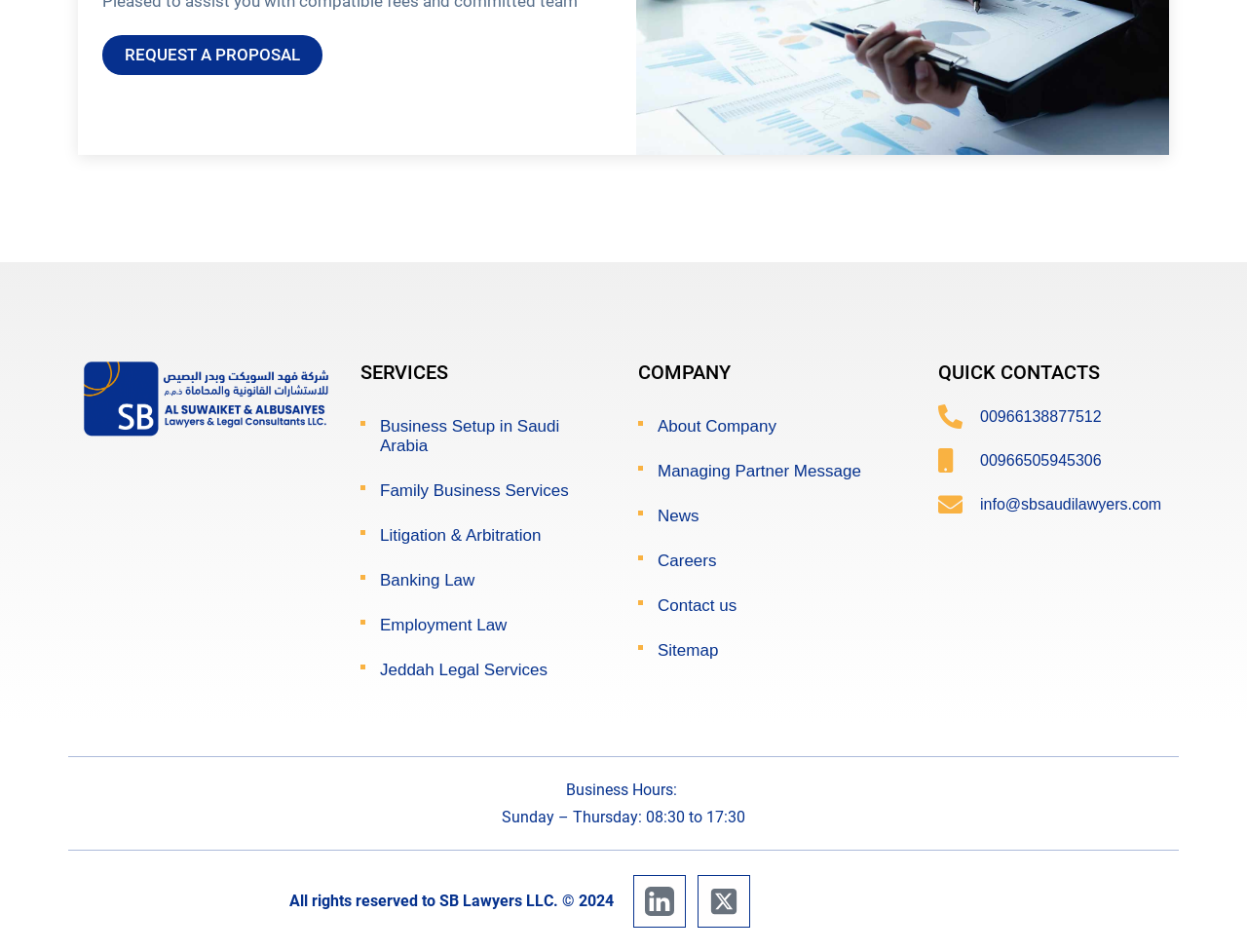Refer to the image and provide a thorough answer to this question:
What services does the company offer?

I found the services offered by the company by looking at the section labeled 'SERVICES' and then searching for a list of links. I found several links, including 'Business Setup in Saudi Arabia', 'Family Business Services', 'Litigation & Arbitration', and more, which suggest that the company offers a range of legal services.